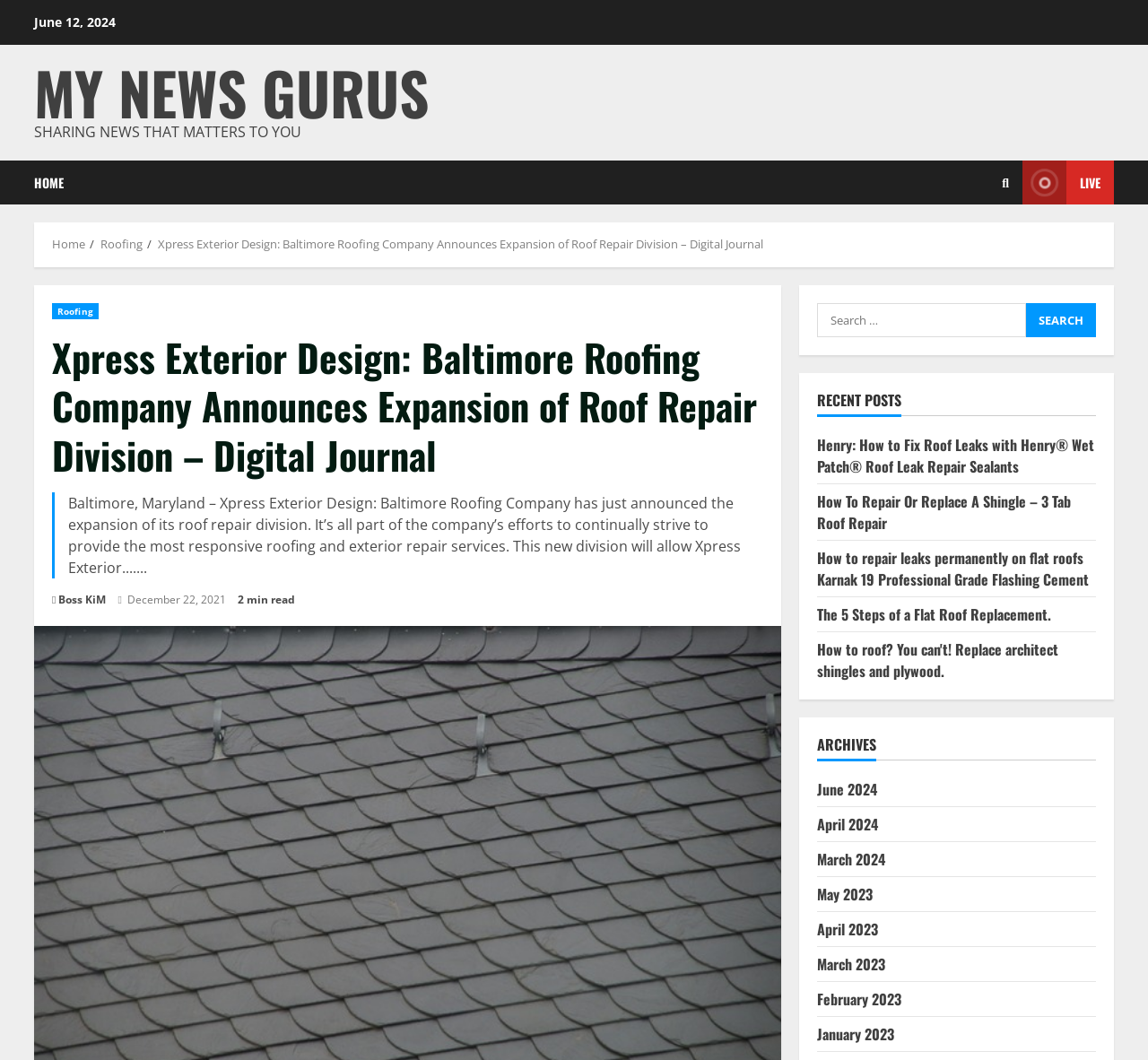Using the given description, provide the bounding box coordinates formatted as (top-left x, top-left y, bottom-right x, bottom-right y), with all values being floating point numbers between 0 and 1. Description: Home

[0.03, 0.151, 0.055, 0.193]